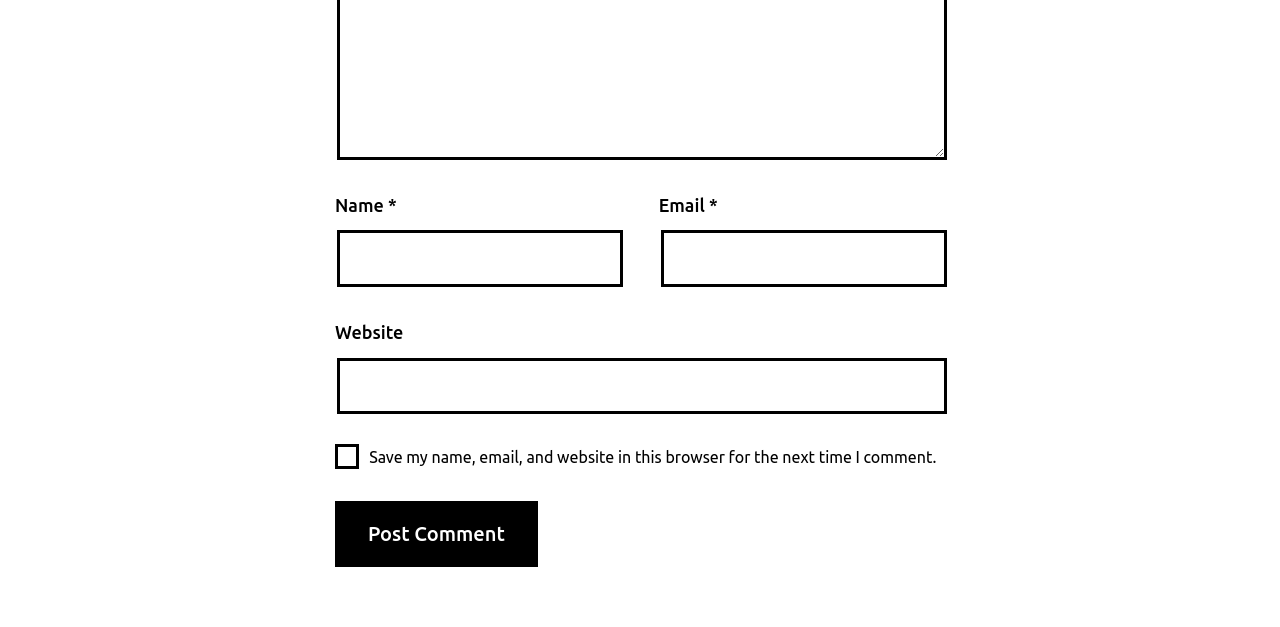How many fields are required to fill in?
Based on the image, respond with a single word or phrase.

2